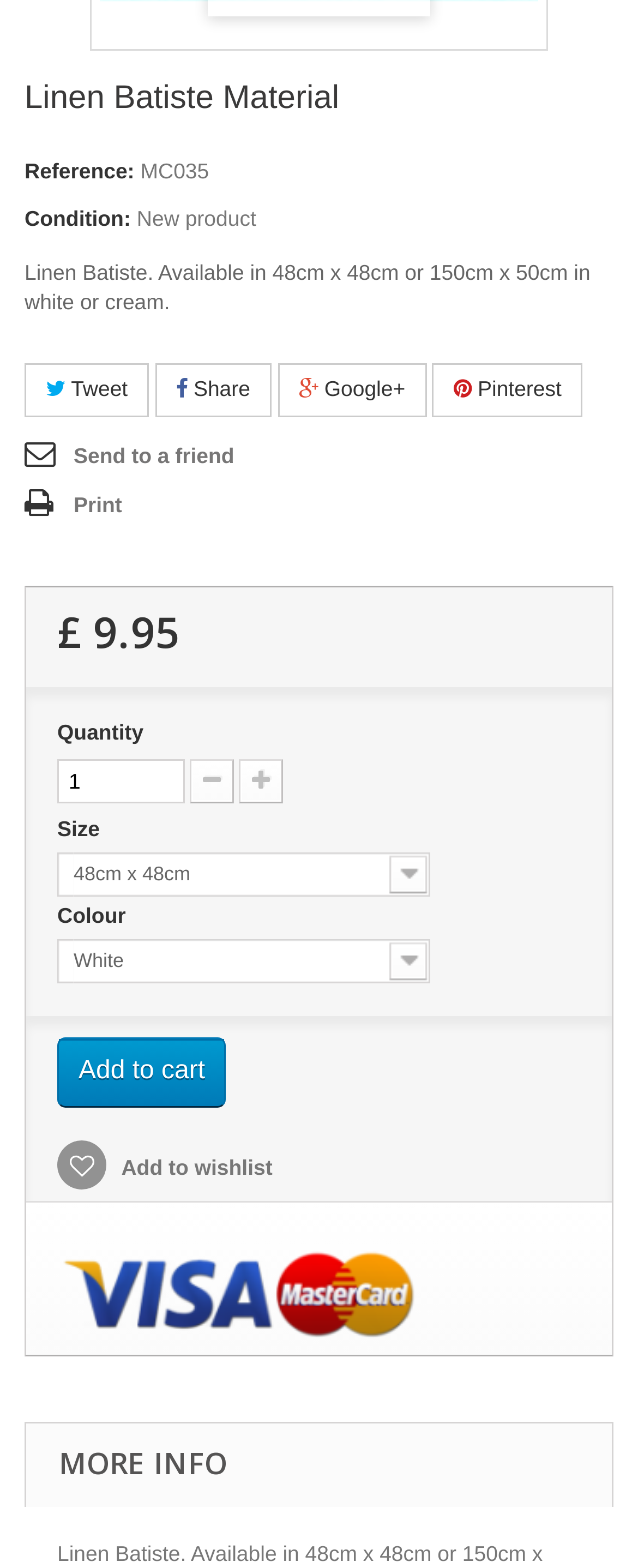Please identify the bounding box coordinates of the area that needs to be clicked to fulfill the following instruction: "Send to a friend."

[0.038, 0.279, 0.367, 0.302]